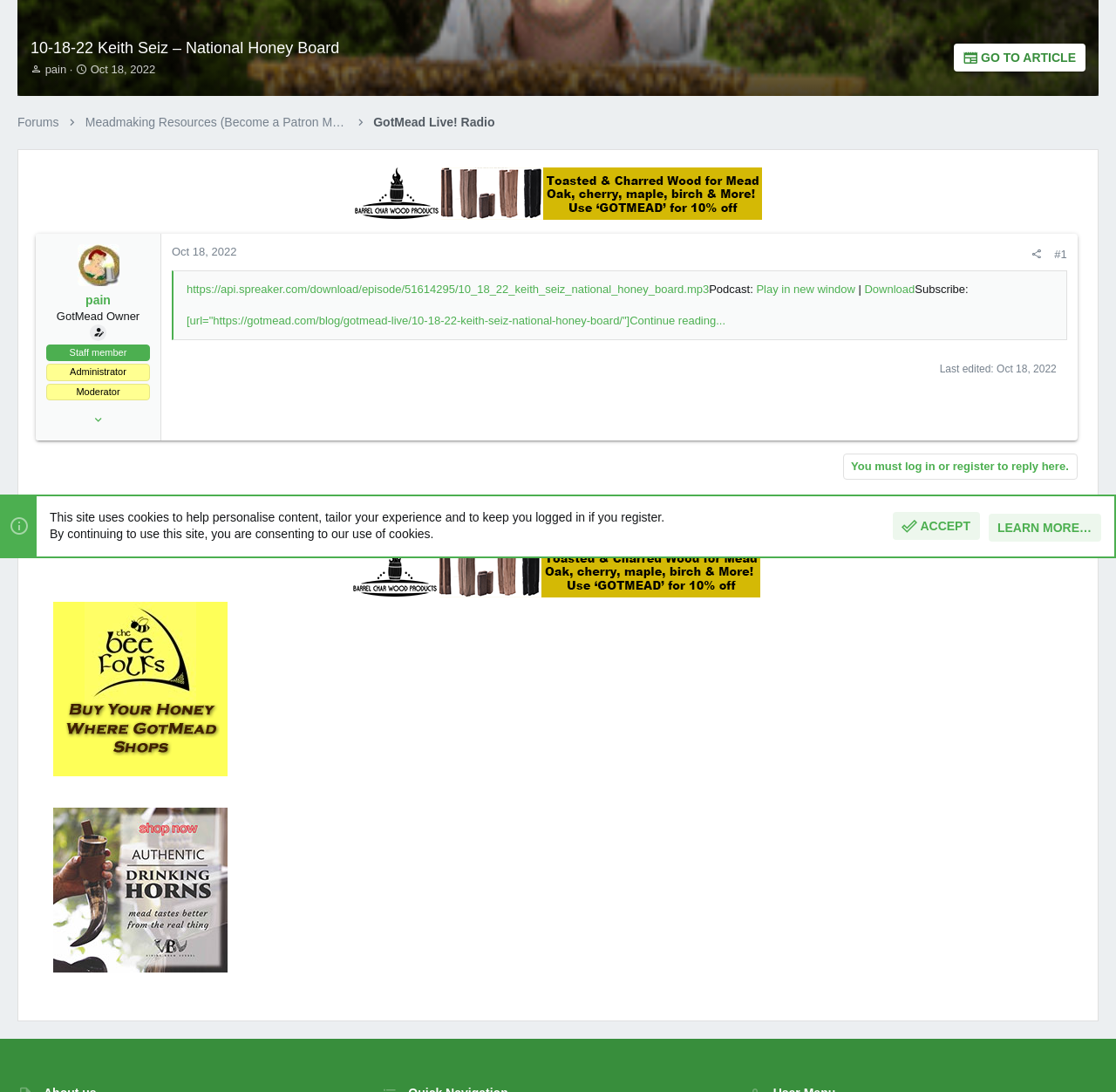Please determine the bounding box coordinates, formatted as (top-left x, top-left y, bottom-right x, bottom-right y), with all values as floating point numbers between 0 and 1. Identify the bounding box of the region described as: Contact us

[0.342, 0.747, 0.658, 0.777]